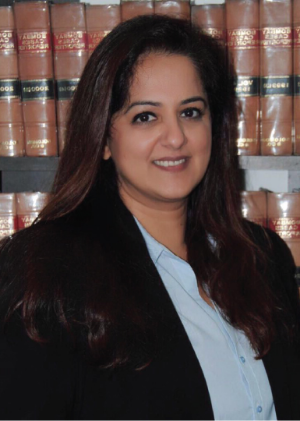Provide your answer in one word or a succinct phrase for the question: 
What is the color of Komal Solomon's blouse?

Light blue